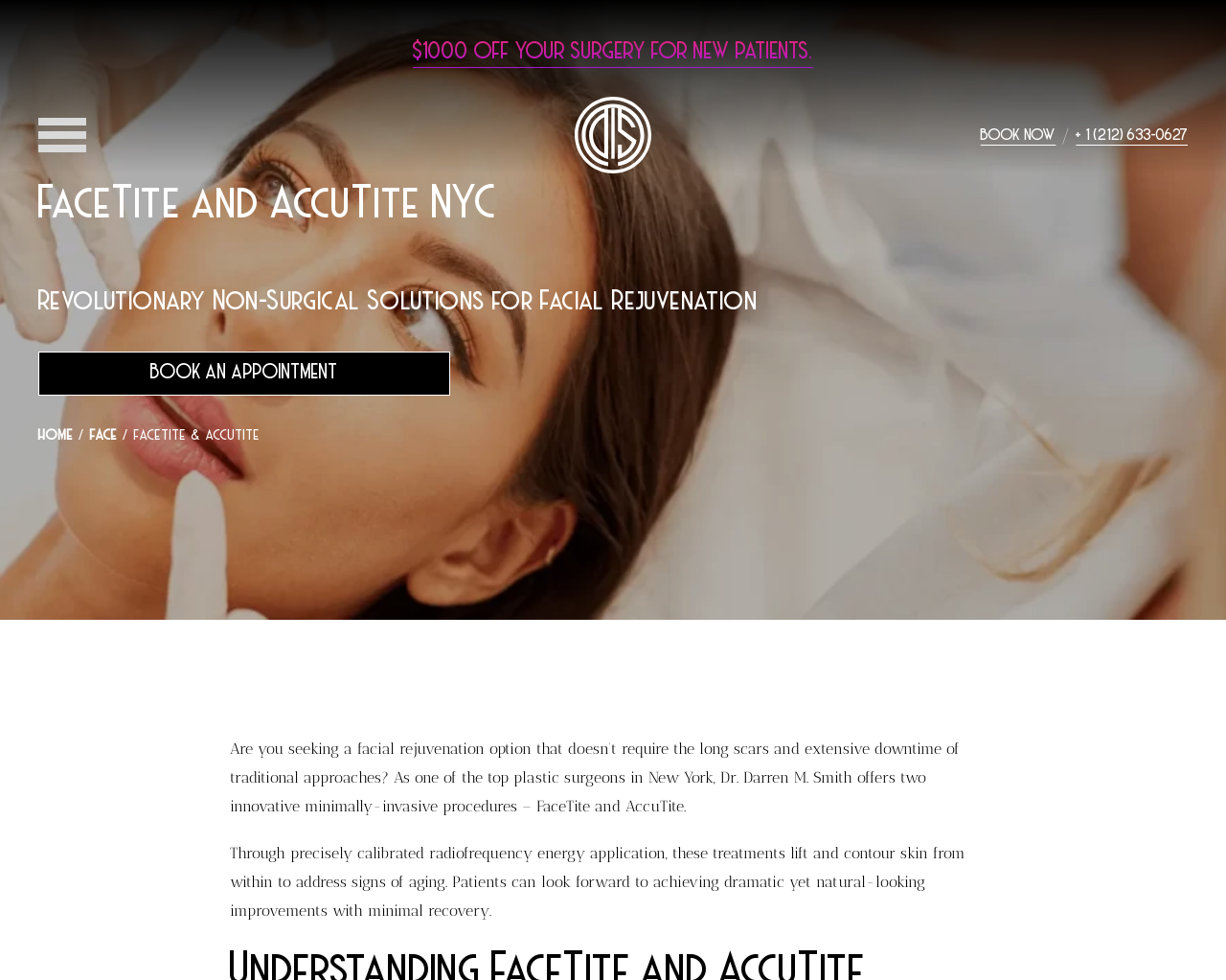Answer in one word or a short phrase: 
What is the phone number to contact?

+1 (212) 633-0627